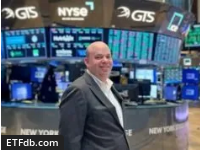What is the topic of the article related to the image?
From the screenshot, provide a brief answer in one word or phrase.

SPY ETF